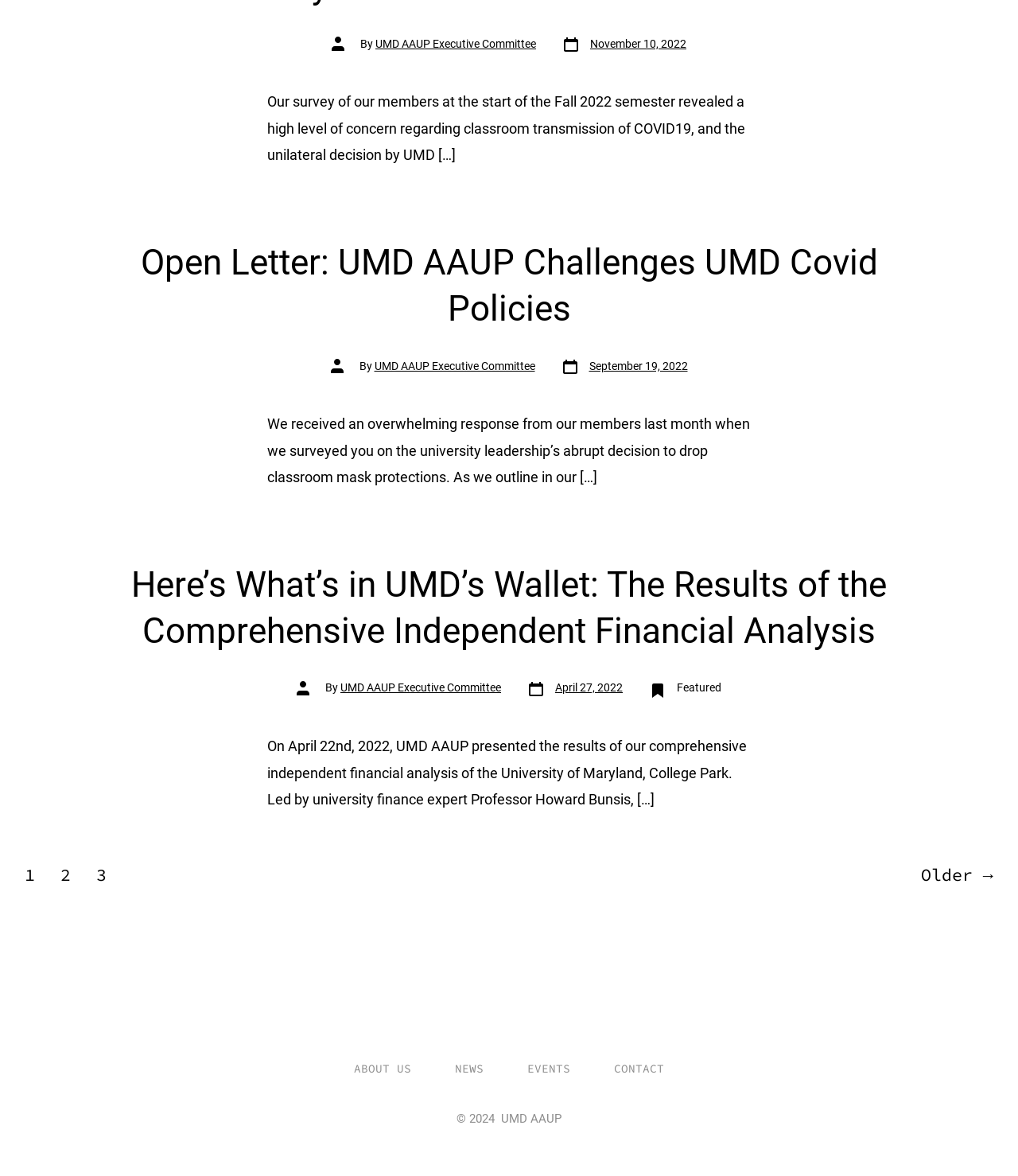What is the date of the second article?
Using the details from the image, give an elaborate explanation to answer the question.

I found the date of the second article by looking at the 'Post date' section, which is located below the heading 'Open Letter: UMD AAUP Challenges UMD Covid Policies'. The date is listed as 'September 19, 2022'.